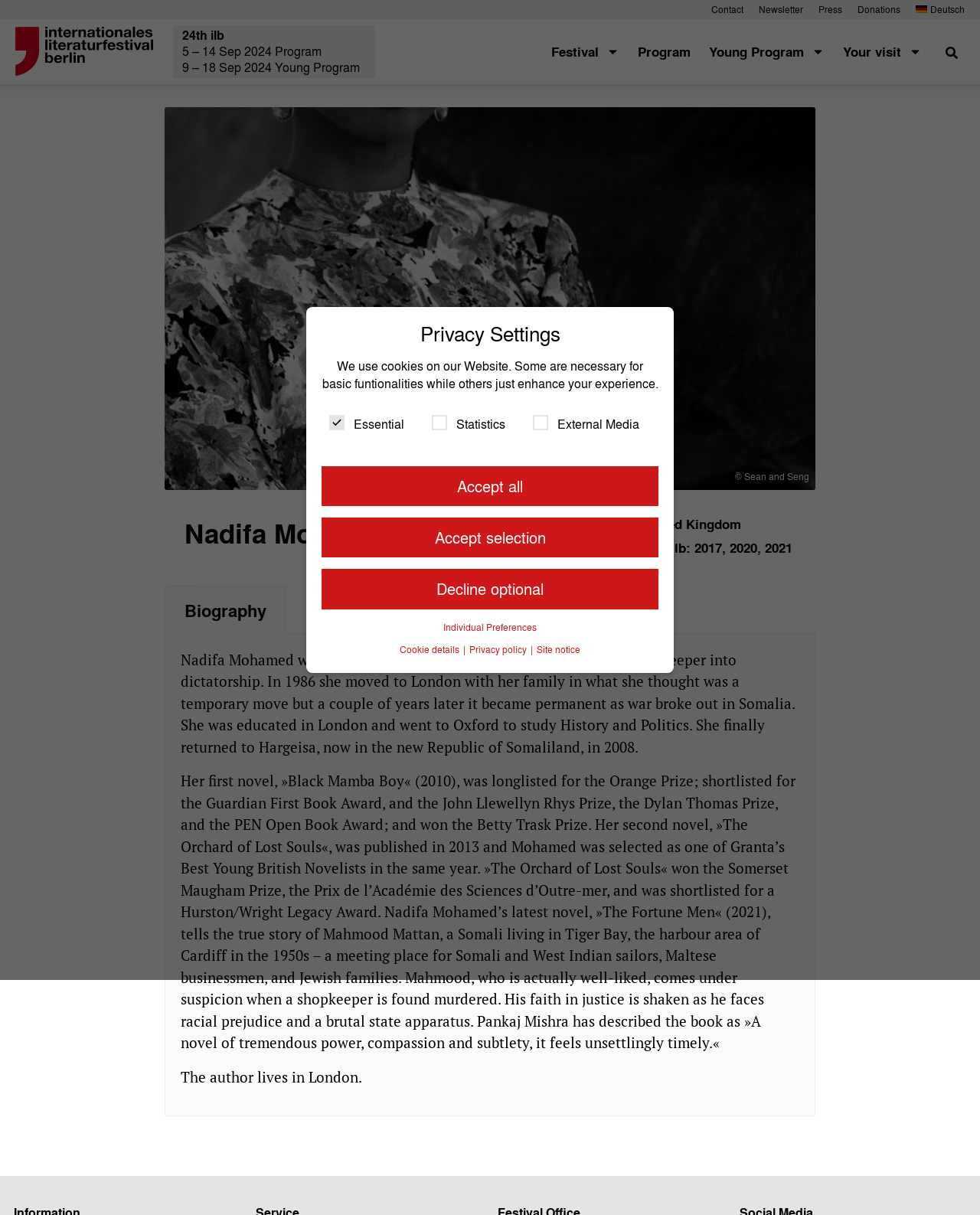How many novels has Nadifa Mohamed written?
Based on the image, please offer an in-depth response to the question.

From the biography section, we can see that Nadifa Mohamed has written three novels: 'Black Mamba Boy', 'The Orchard of Lost Souls', and 'The Fortune Men'.